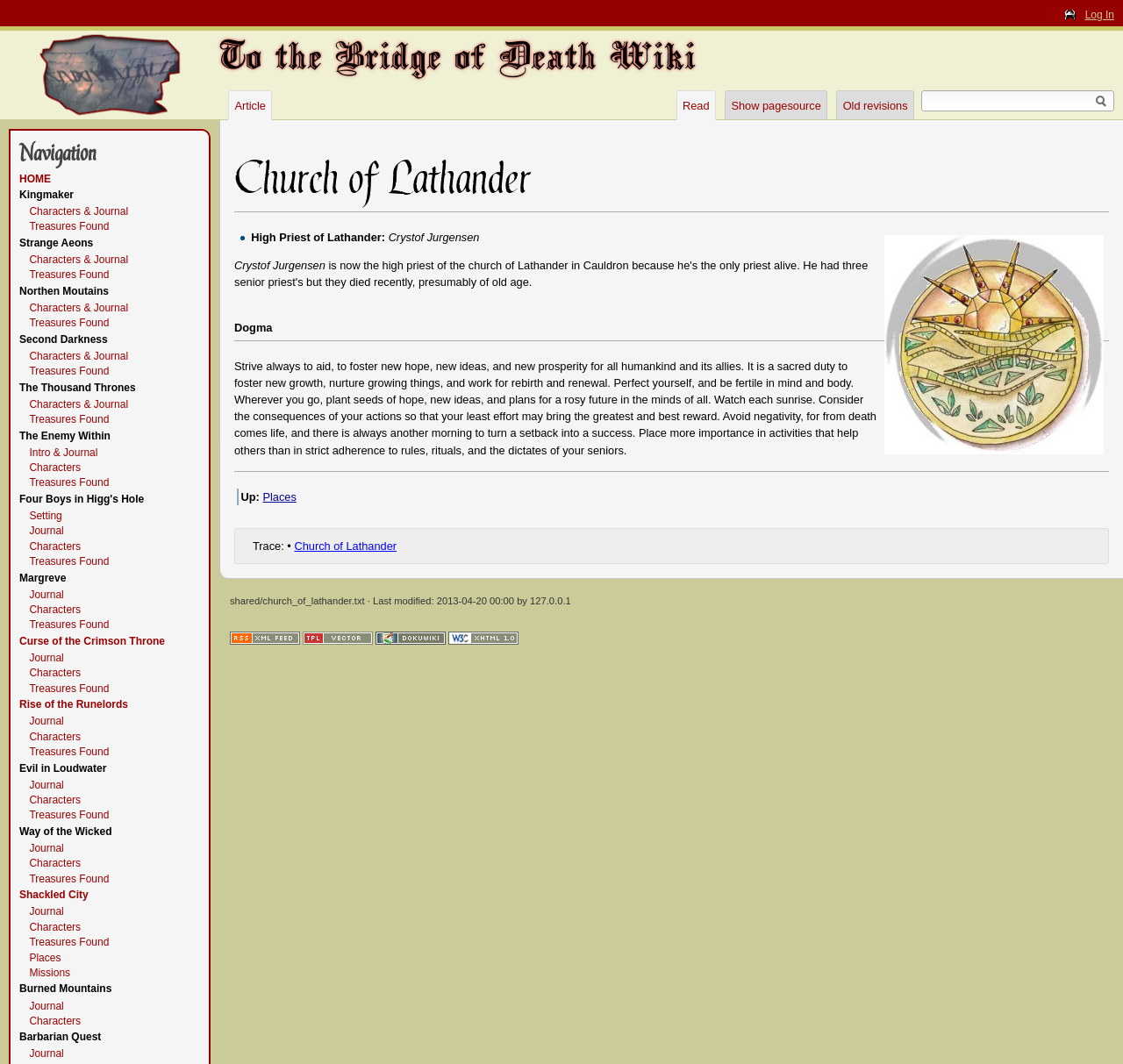Provide a single word or phrase to answer the given question: 
What is the name of the high priest of Lathander?

Crystof Jurgensen